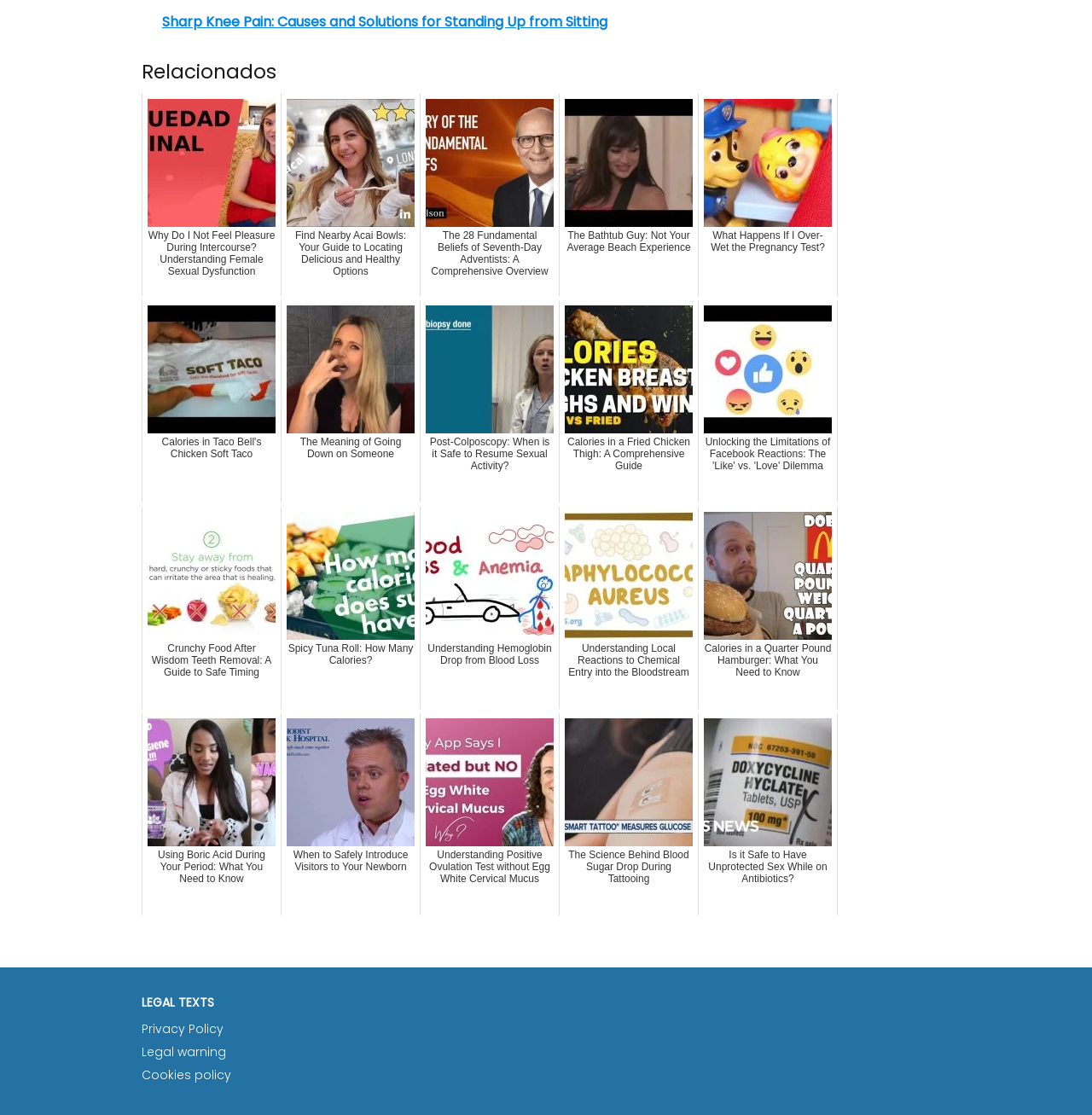How many links are present on the webpage?
Using the image, respond with a single word or phrase.

24